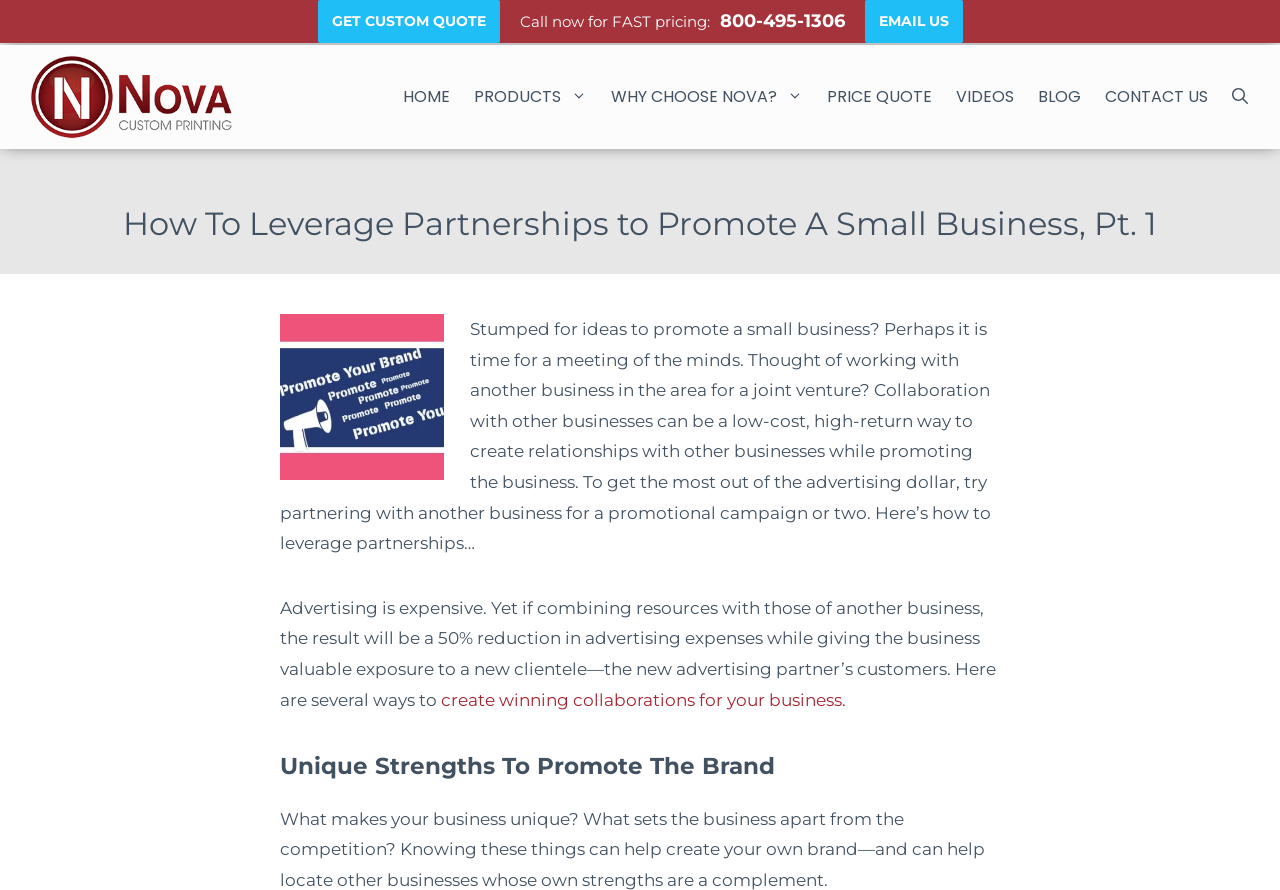Indicate the bounding box coordinates of the element that needs to be clicked to satisfy the following instruction: "Call now for fast pricing". The coordinates should be four float numbers between 0 and 1, i.e., [left, top, right, bottom].

[0.406, 0.014, 0.554, 0.035]